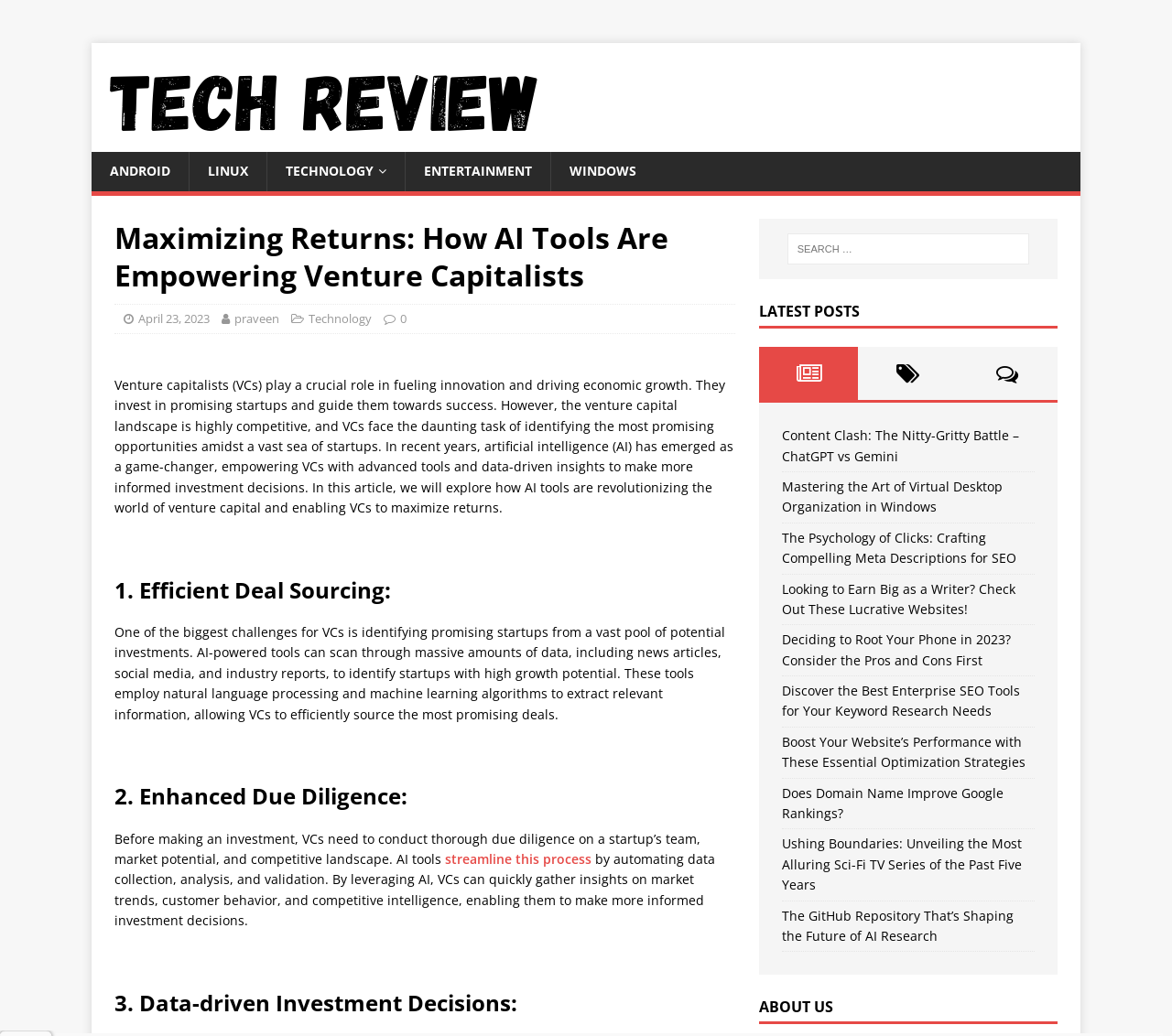Please mark the bounding box coordinates of the area that should be clicked to carry out the instruction: "Read the article 'Content Clash: The Nitty-Gritty Battle – ChatGPT vs Gemini'".

[0.667, 0.412, 0.869, 0.448]